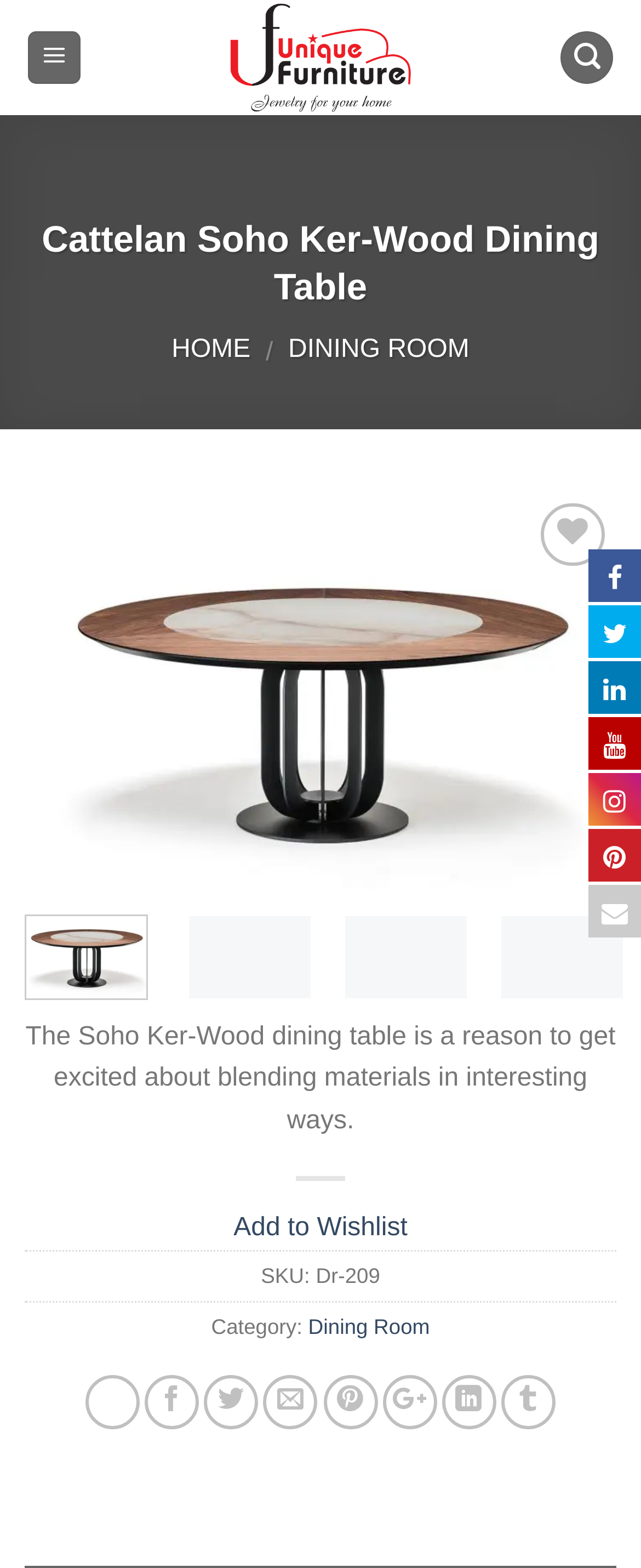What is the category of the product?
Using the information from the image, provide a comprehensive answer to the question.

I found the category information by looking at the static text element that says 'Category:' and the corresponding link element that says 'Dining Room'.